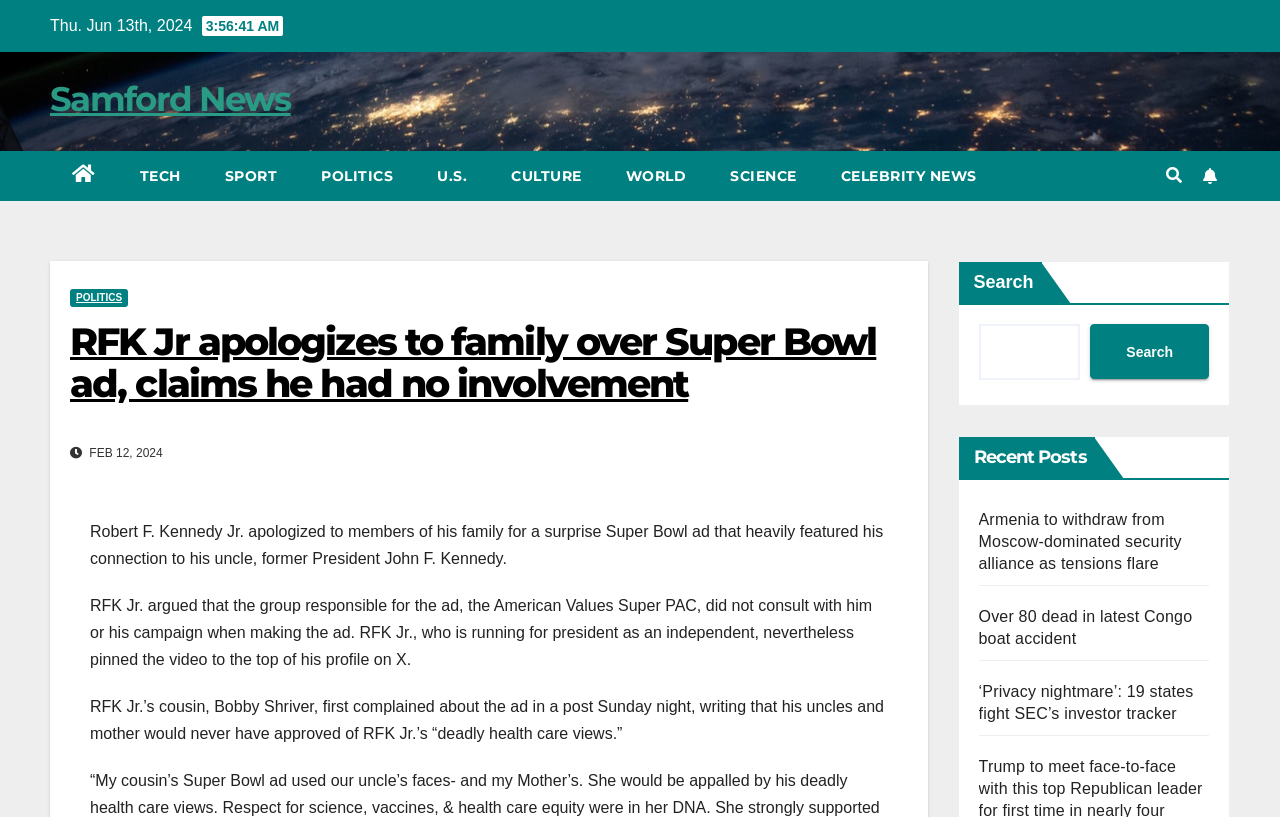Locate and extract the headline of this webpage.

RFK Jr apologizes to family over Super Bowl ad, claims he had no involvement